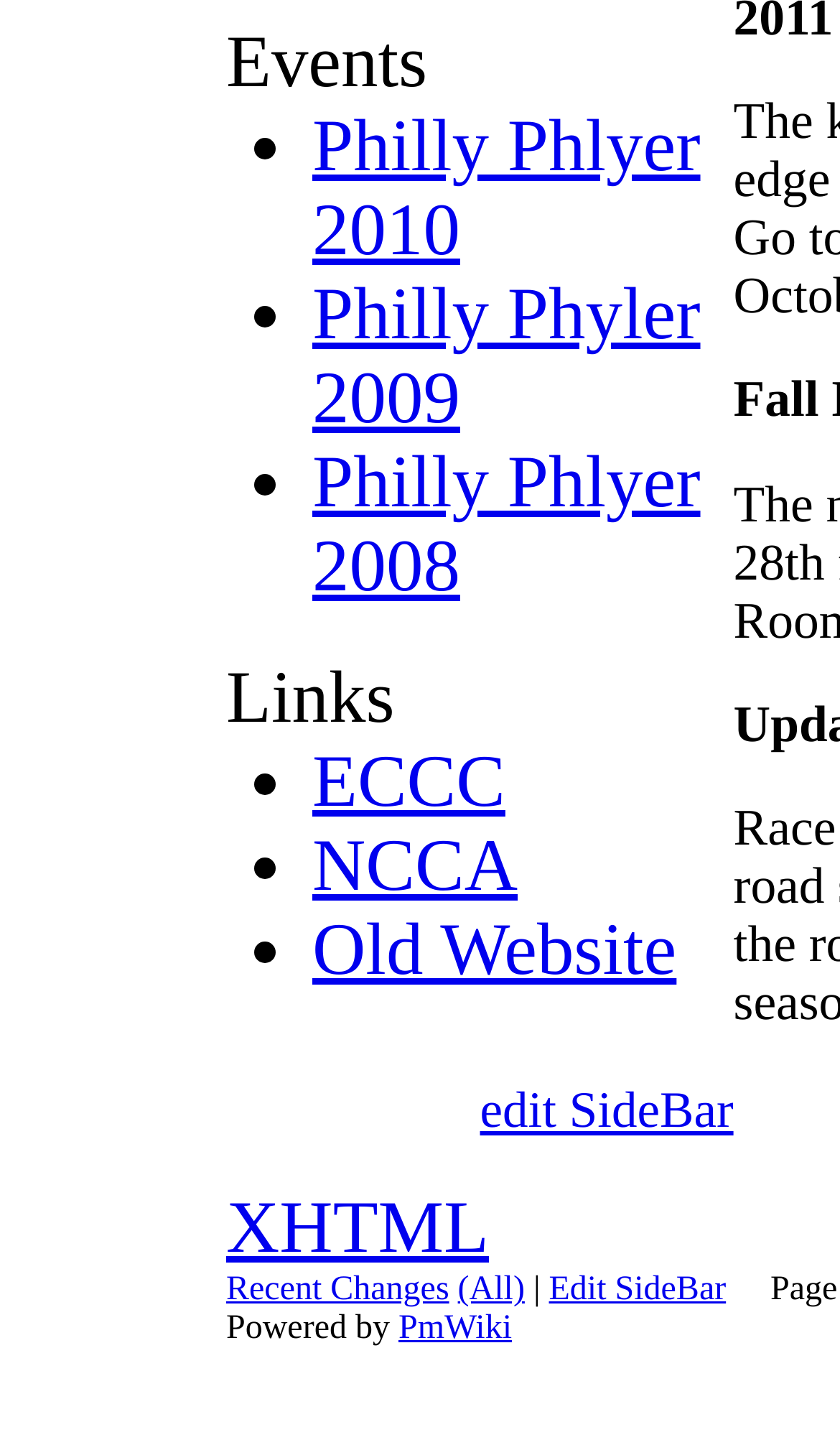Use a single word or phrase to answer the question:
How many columns are in the grid cell?

3